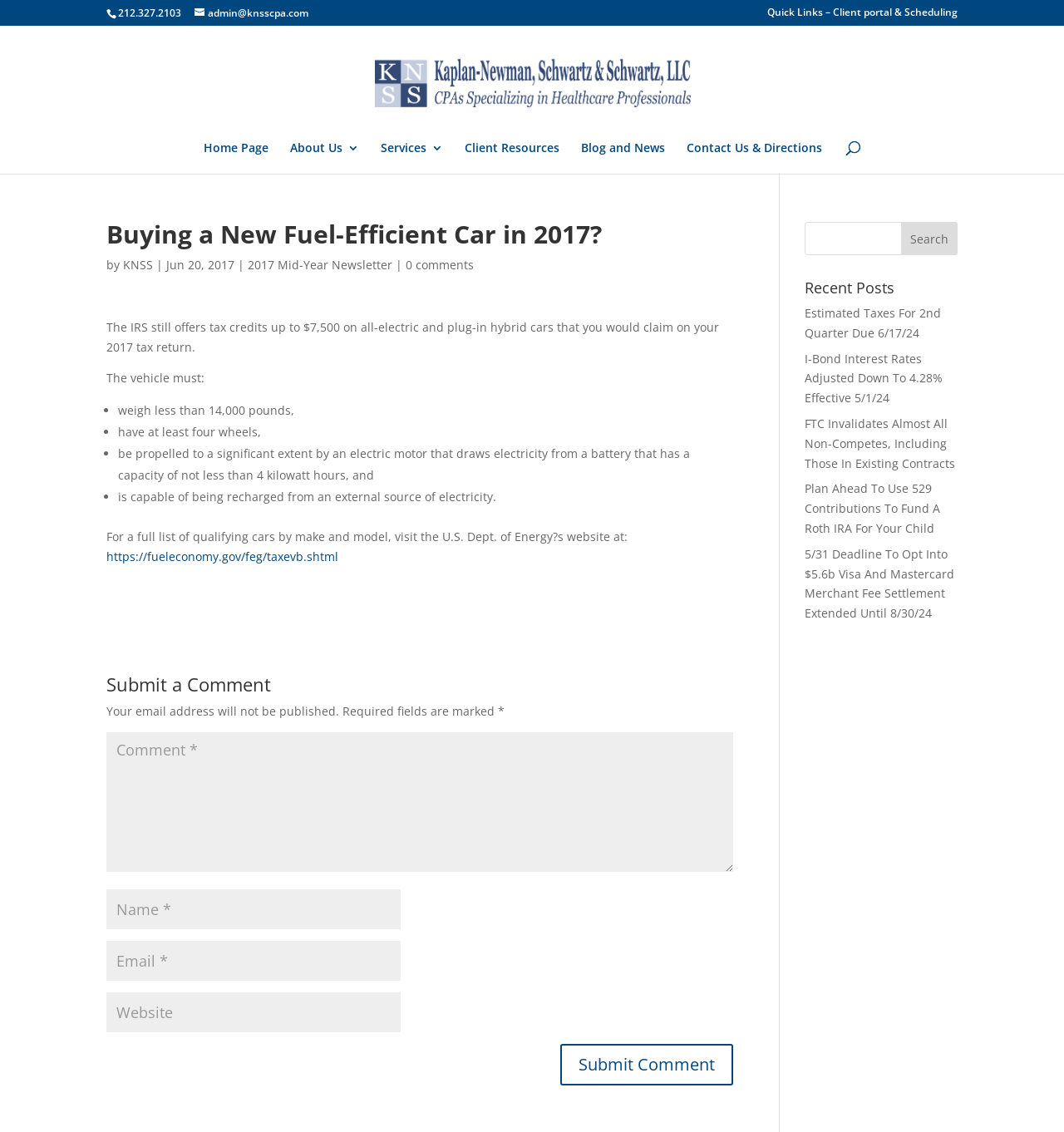Can you determine the bounding box coordinates of the area that needs to be clicked to fulfill the following instruction: "Visit the home page"?

[0.191, 0.126, 0.252, 0.153]